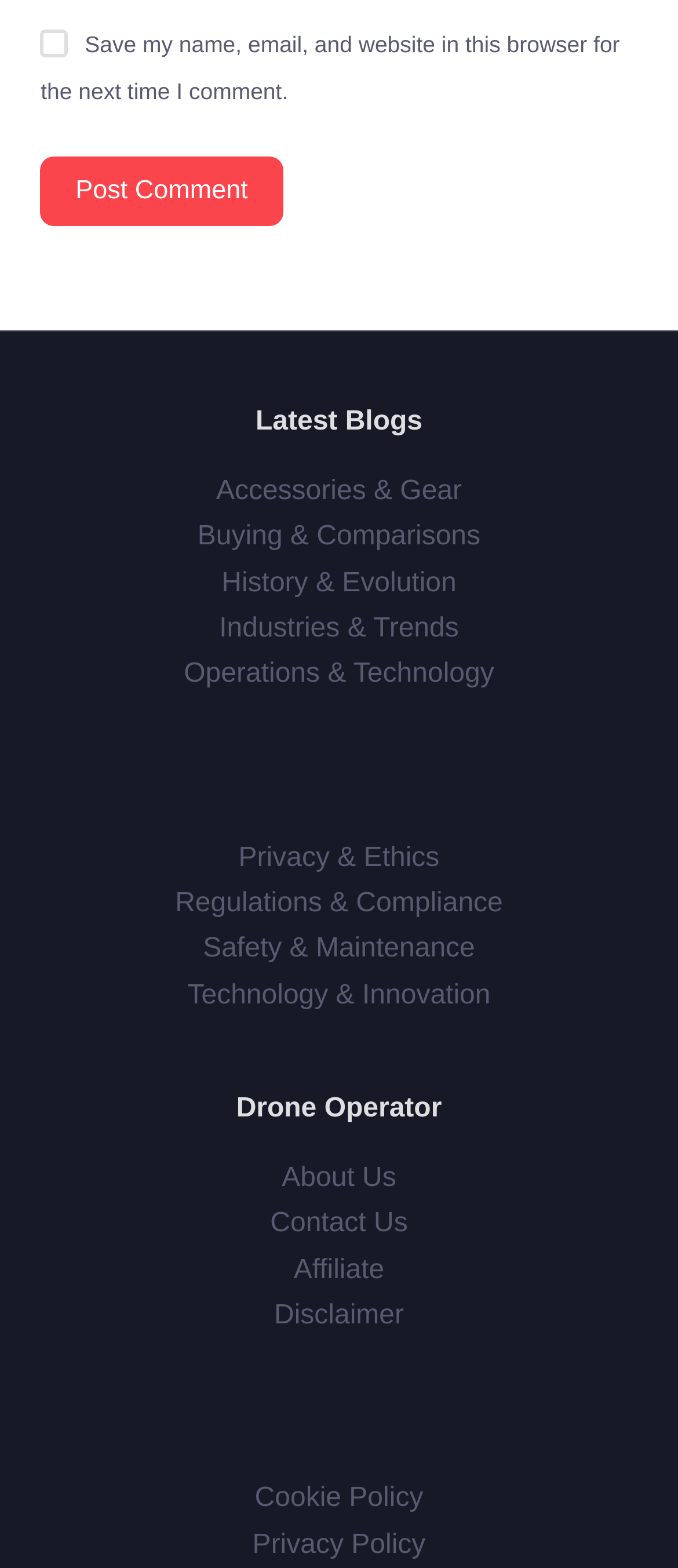Please identify the coordinates of the bounding box that should be clicked to fulfill this instruction: "Post a comment".

[0.06, 0.1, 0.417, 0.144]